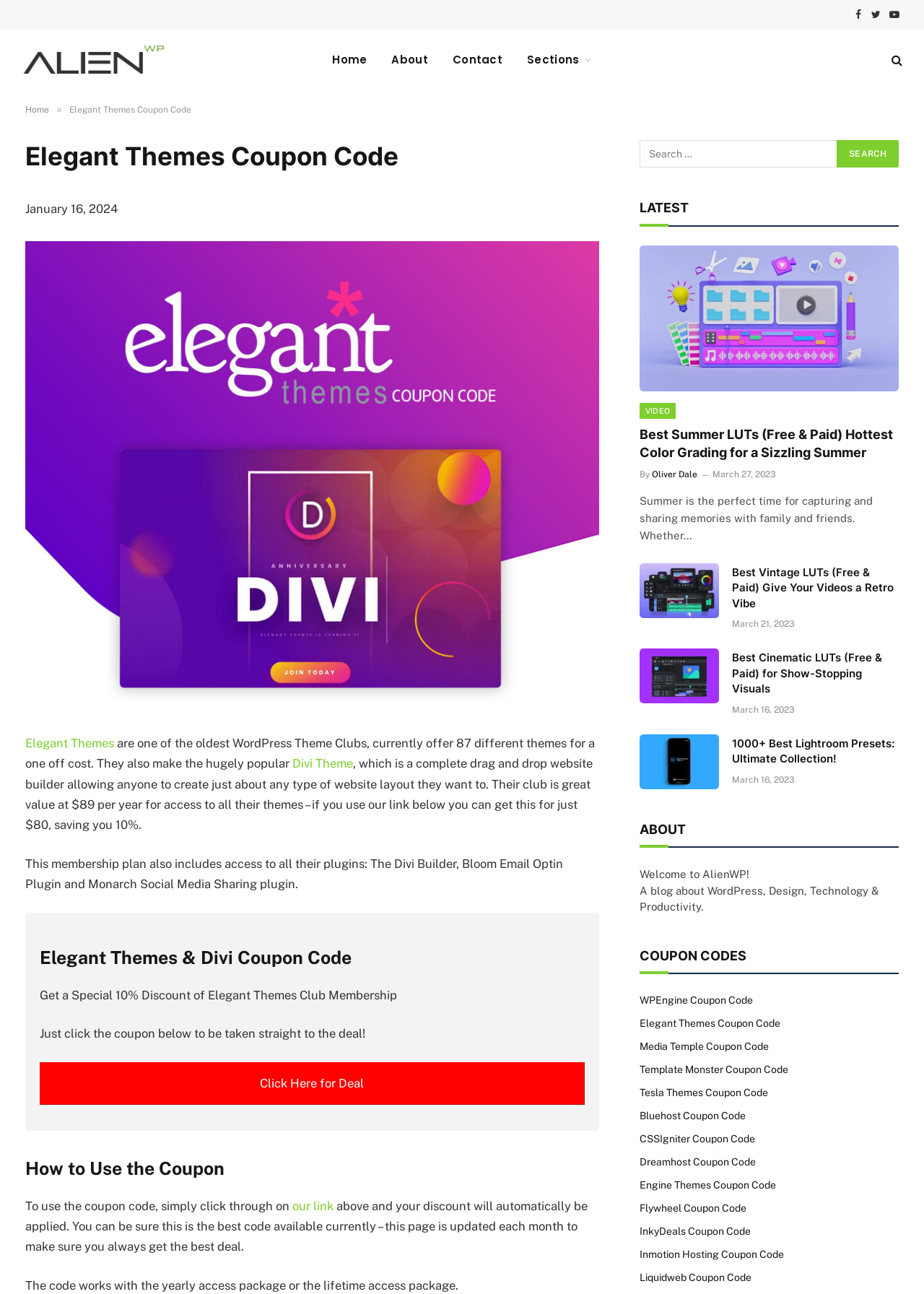Specify the bounding box coordinates of the area to click in order to execute this command: 'Get a Special 10% Discount of Elegant Themes Club Membership'. The coordinates should consist of four float numbers ranging from 0 to 1, and should be formatted as [left, top, right, bottom].

[0.043, 0.763, 0.43, 0.774]